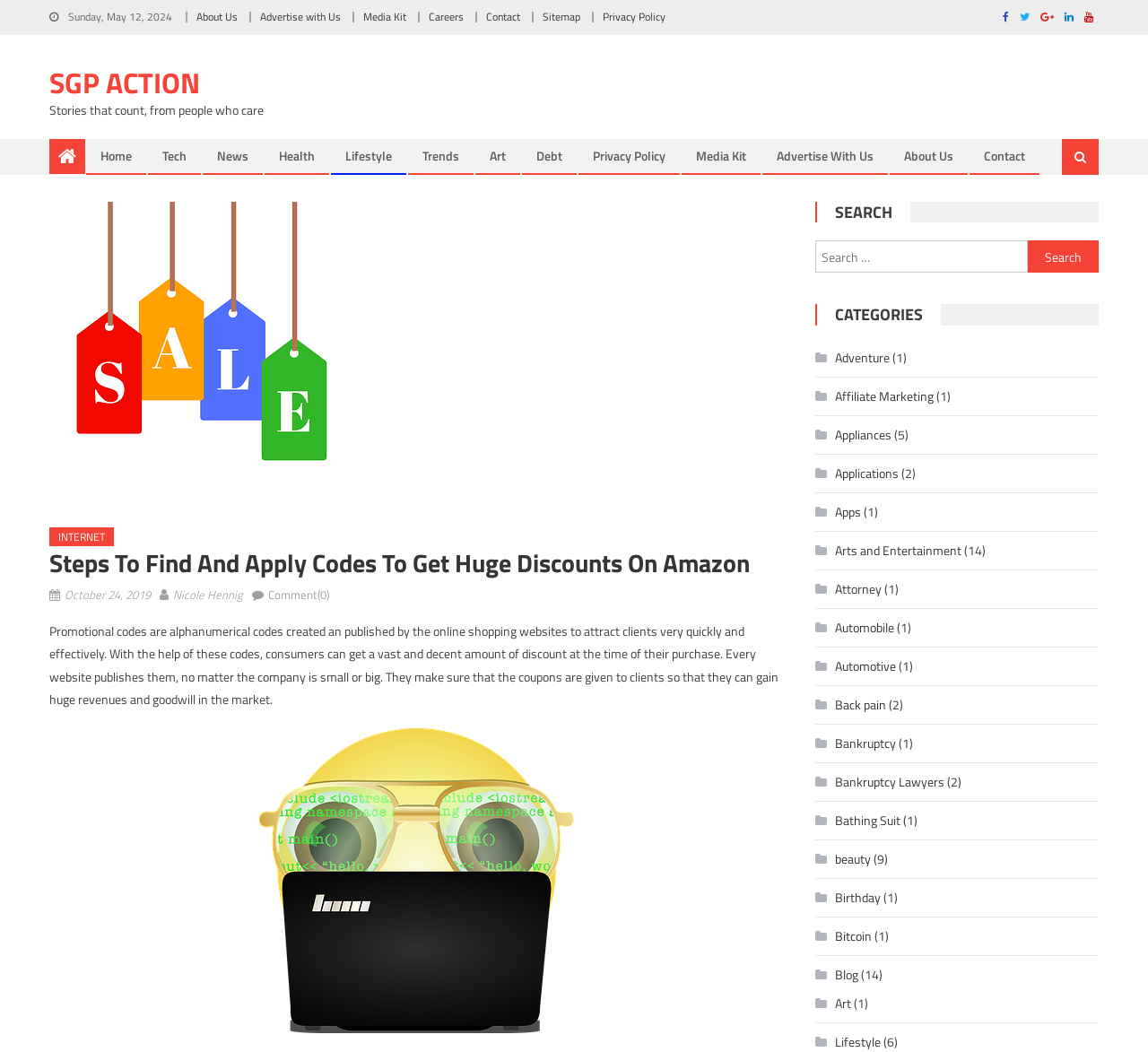Can you find the bounding box coordinates for the element to click on to achieve the instruction: "Click on the 'About Us' link"?

[0.171, 0.008, 0.207, 0.024]